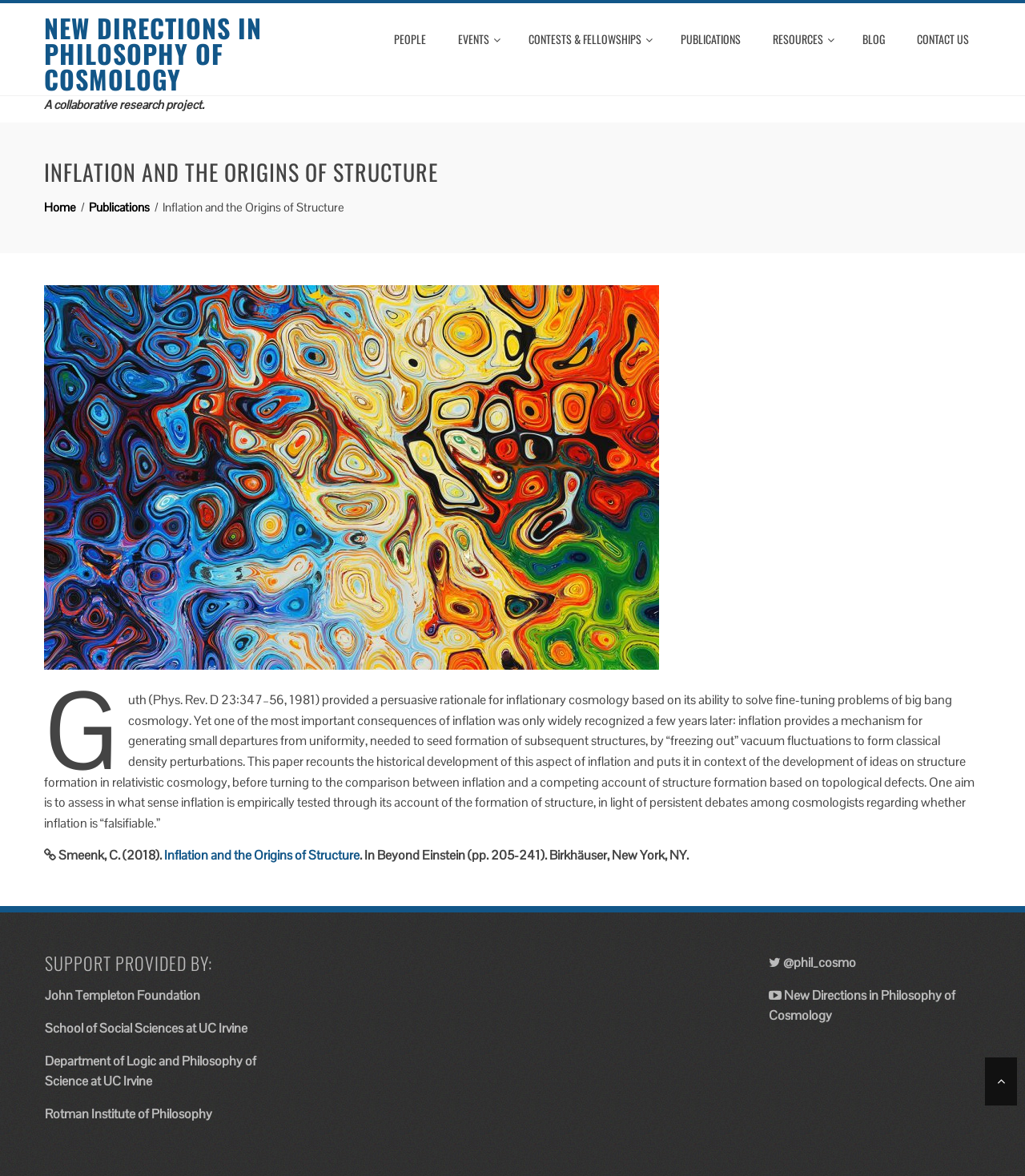Can you pinpoint the bounding box coordinates for the clickable element required for this instruction: "Click on the 'PEOPLE' link"? The coordinates should be four float numbers between 0 and 1, i.e., [left, top, right, bottom].

[0.373, 0.021, 0.427, 0.046]